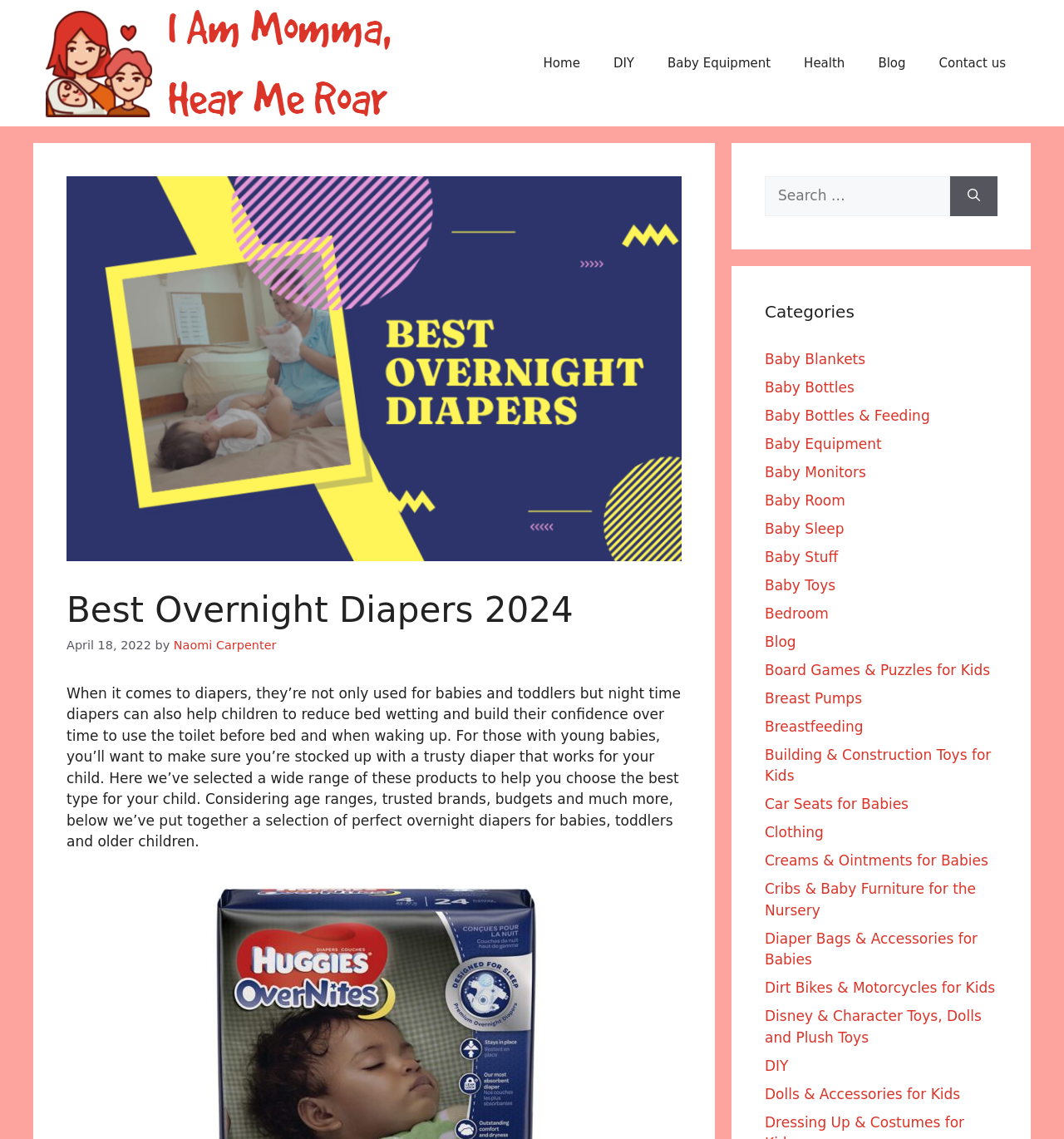Who is the author of the article?
Answer the question using a single word or phrase, according to the image.

Naomi Carpenter